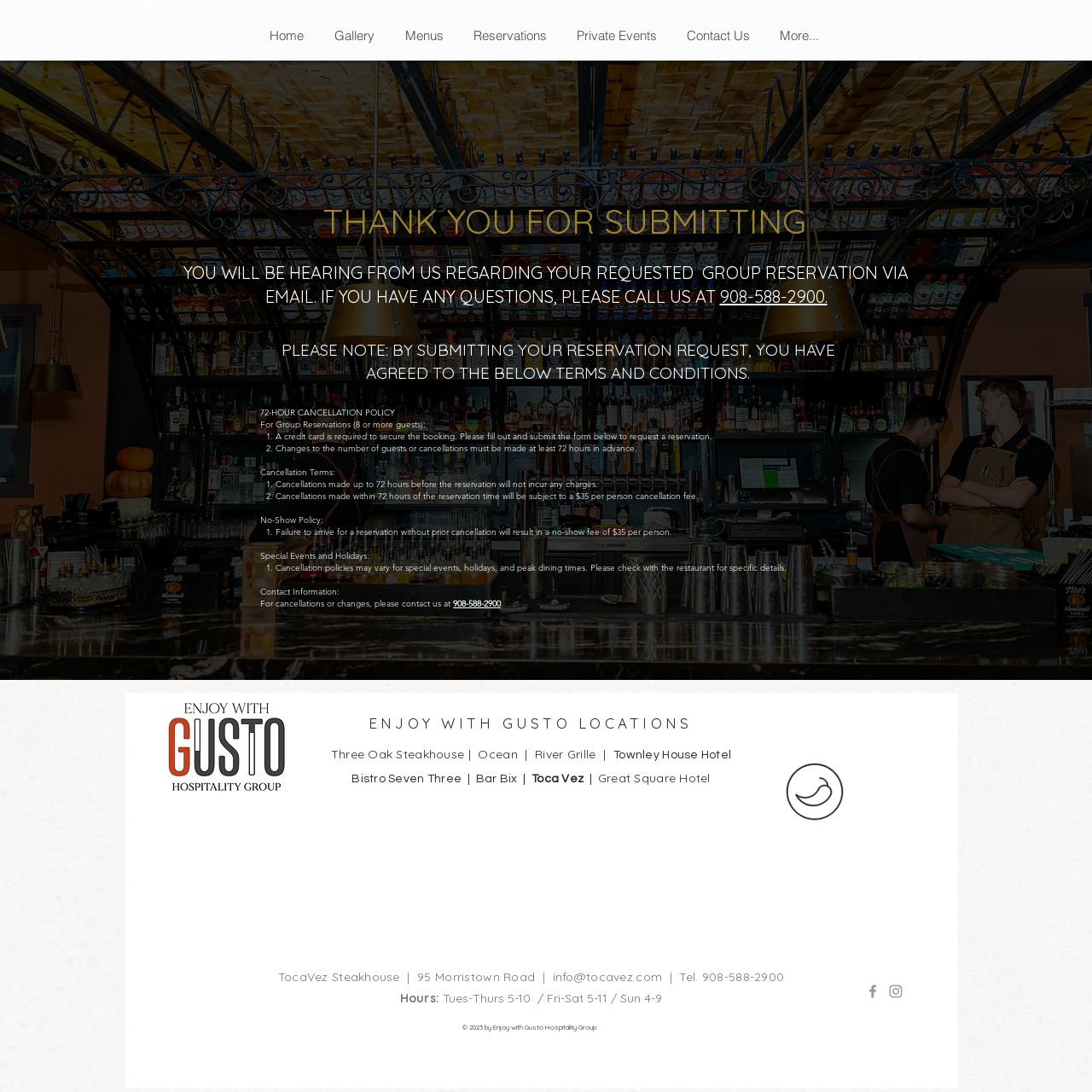Pinpoint the bounding box coordinates of the element that must be clicked to accomplish the following instruction: "Visit the website of CTA Construction". The coordinates should be in the format of four float numbers between 0 and 1, i.e., [left, top, right, bottom].

None